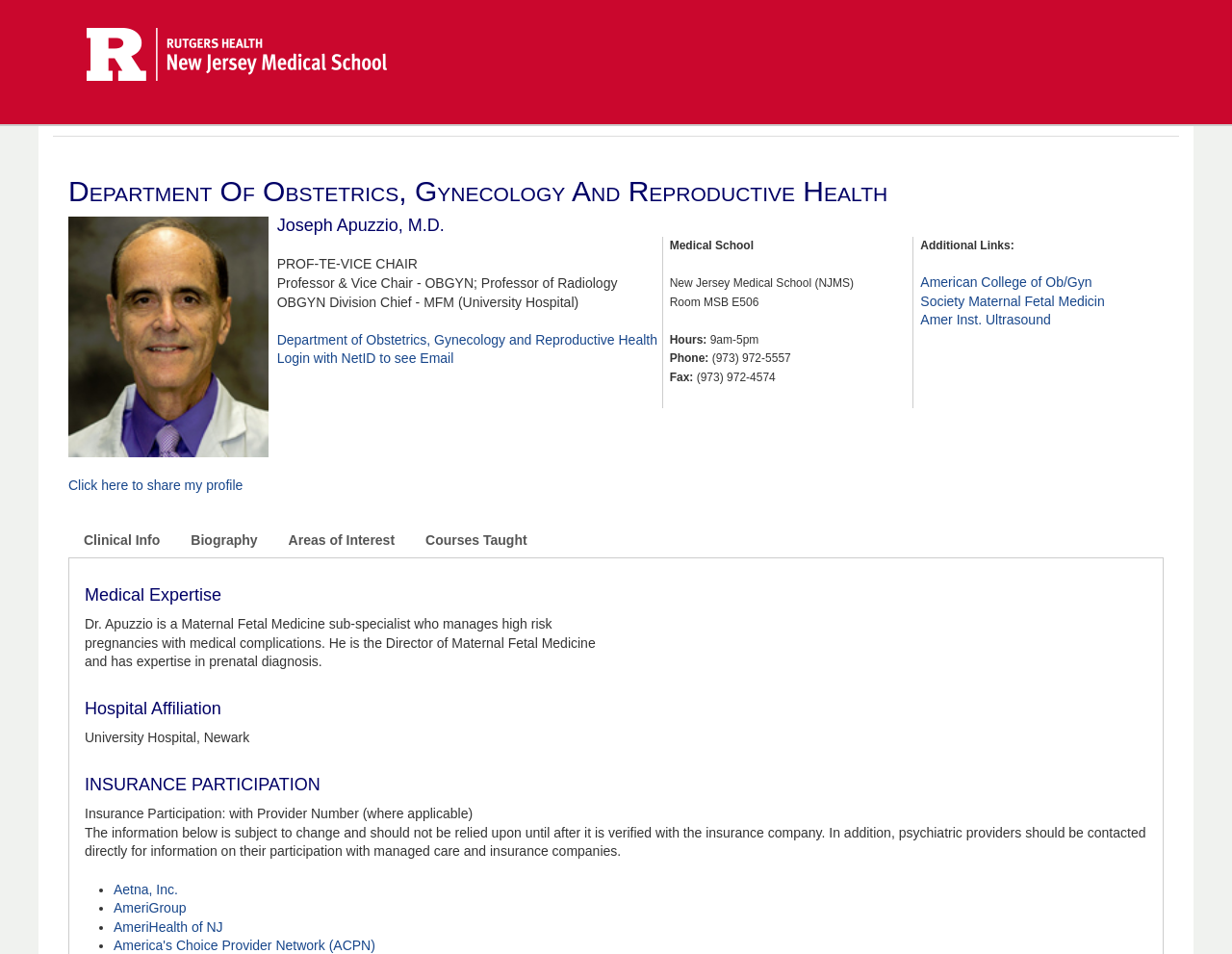Find the bounding box coordinates of the element to click in order to complete the given instruction: "Visit the Department of Obstetrics, Gynecology and Reproductive Health."

[0.225, 0.348, 0.534, 0.364]